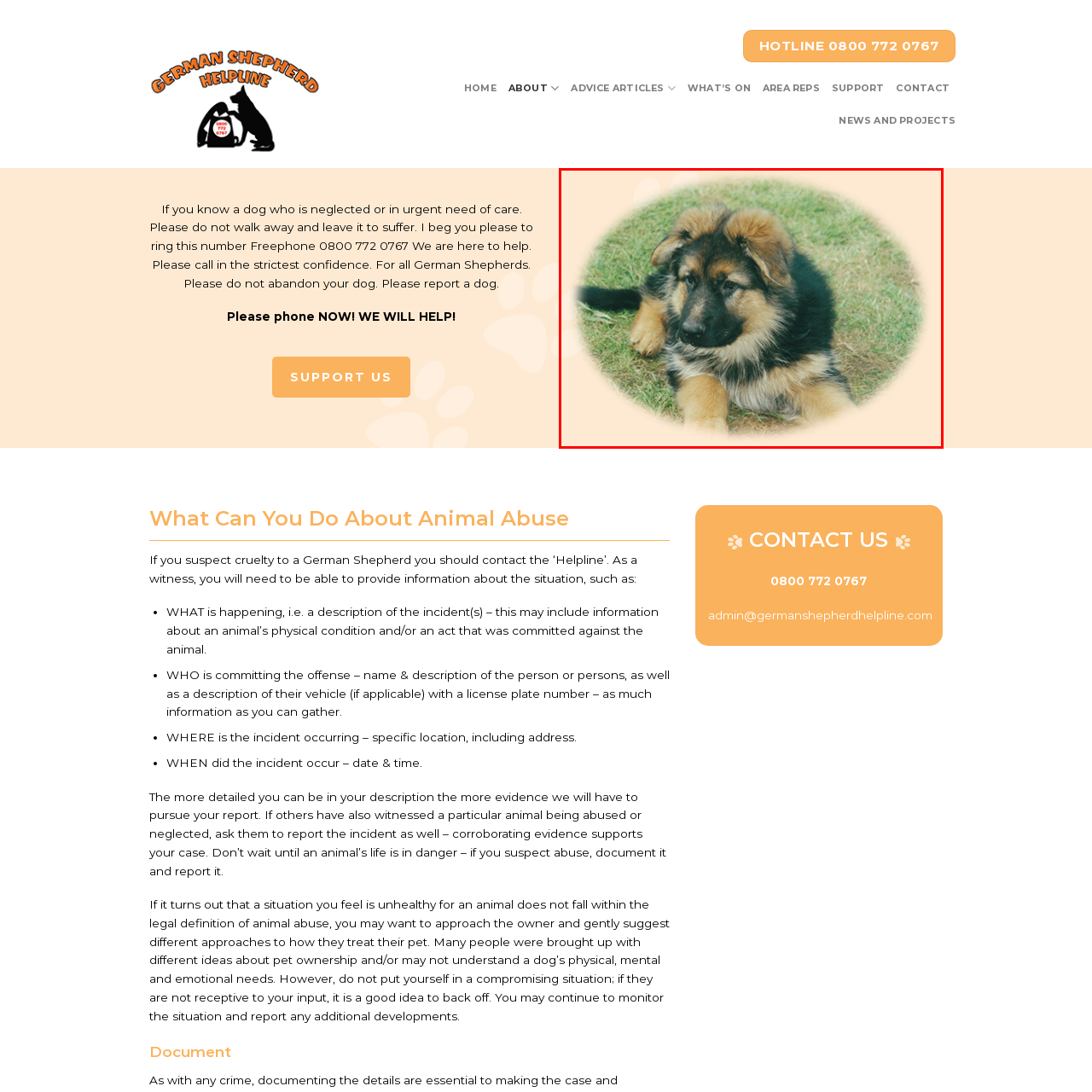Check the picture within the red bounding box and provide a brief answer using one word or phrase: What is the color of the puppy's coat?

Tri-color